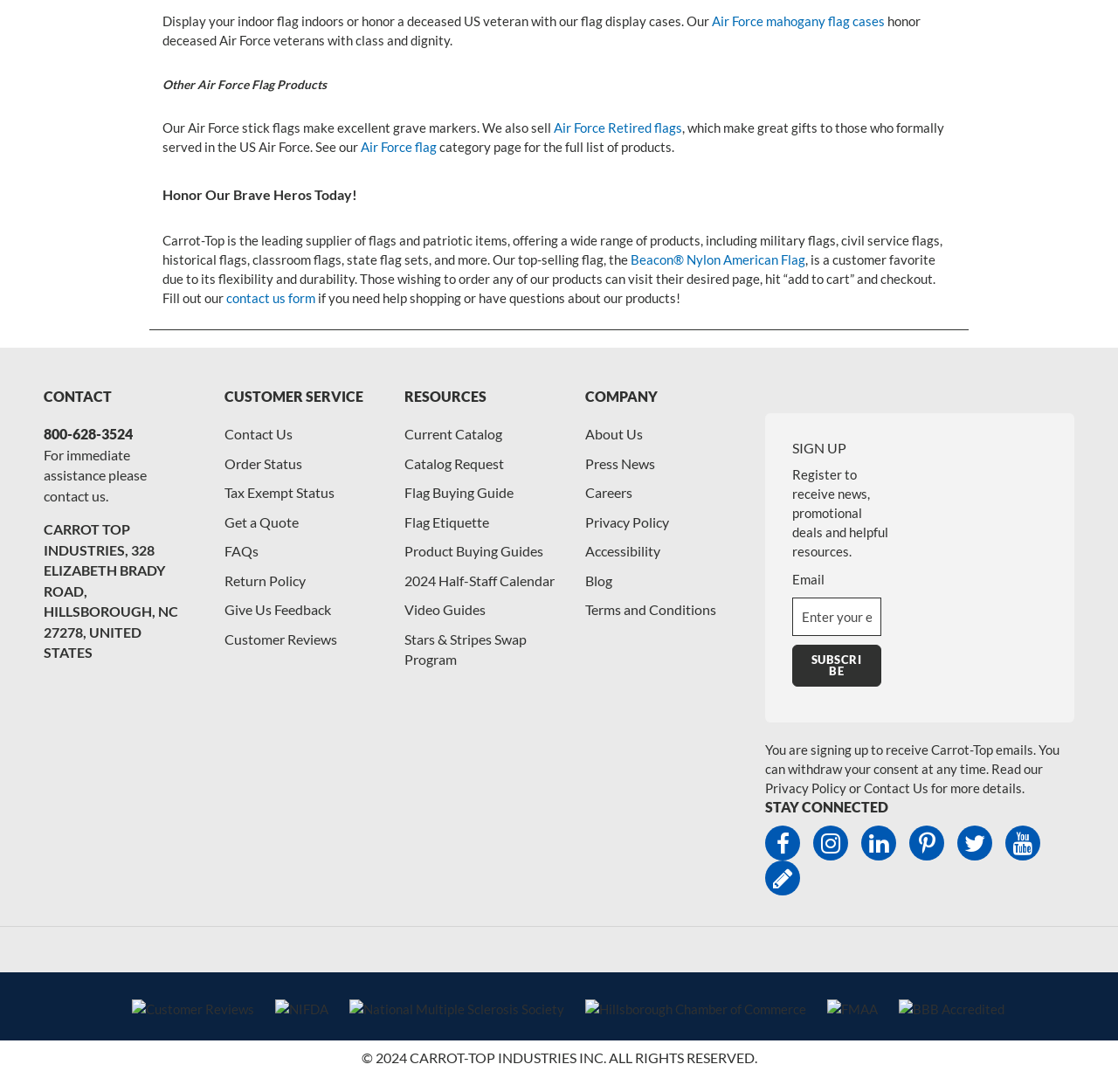Refer to the screenshot and answer the following question in detail:
How can customers contact Carrot-Top for immediate assistance?

The webpage provides a contact number, 800-628-3524, for customers to reach out to Carrot-Top for immediate assistance, which is listed under the 'CONTACT' section.